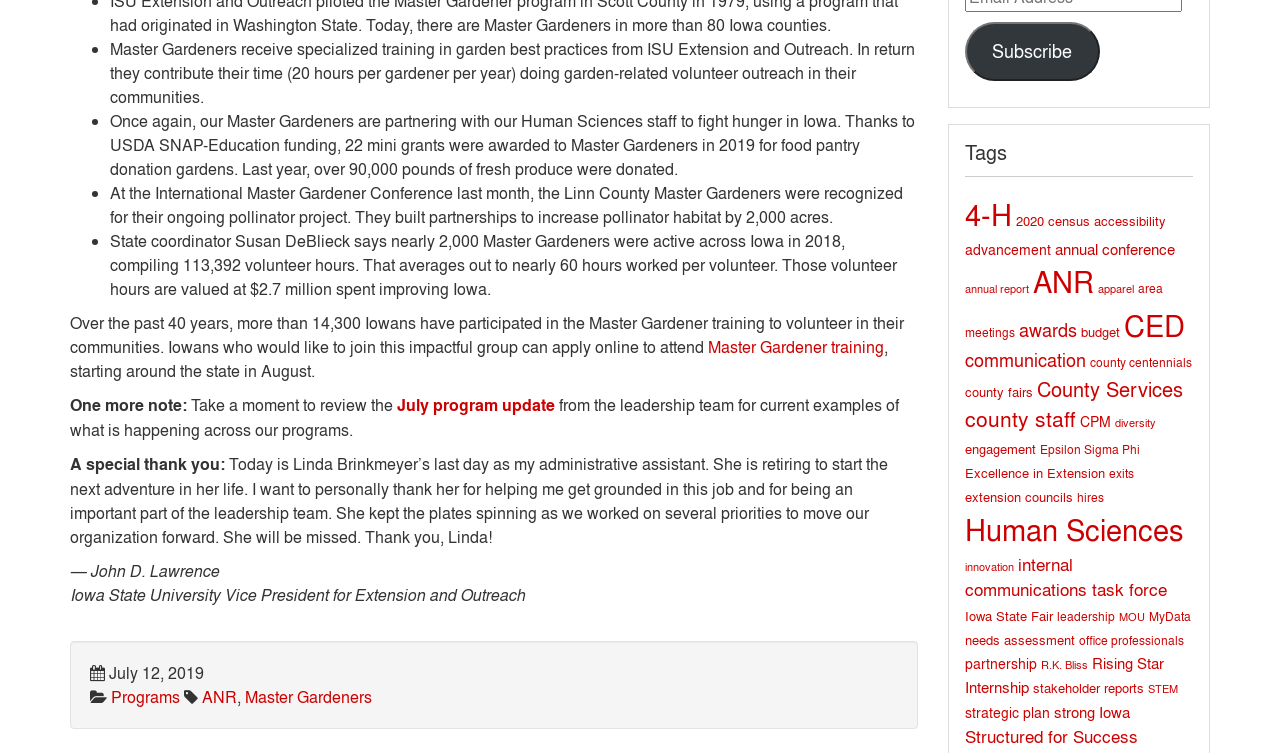Locate the bounding box coordinates for the element described below: "county fairs". The coordinates must be four float values between 0 and 1, formatted as [left, top, right, bottom].

[0.754, 0.508, 0.807, 0.532]